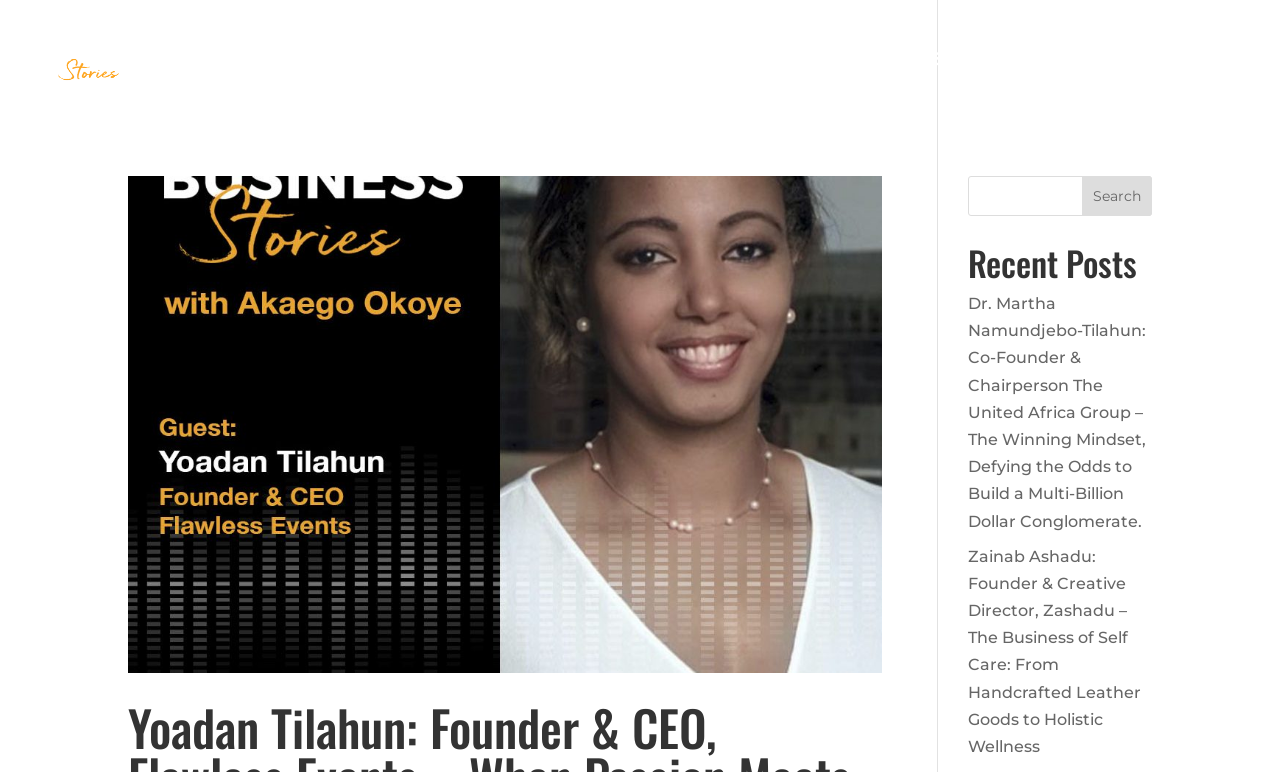Can you find the bounding box coordinates of the area I should click to execute the following instruction: "Call the phone number"?

None